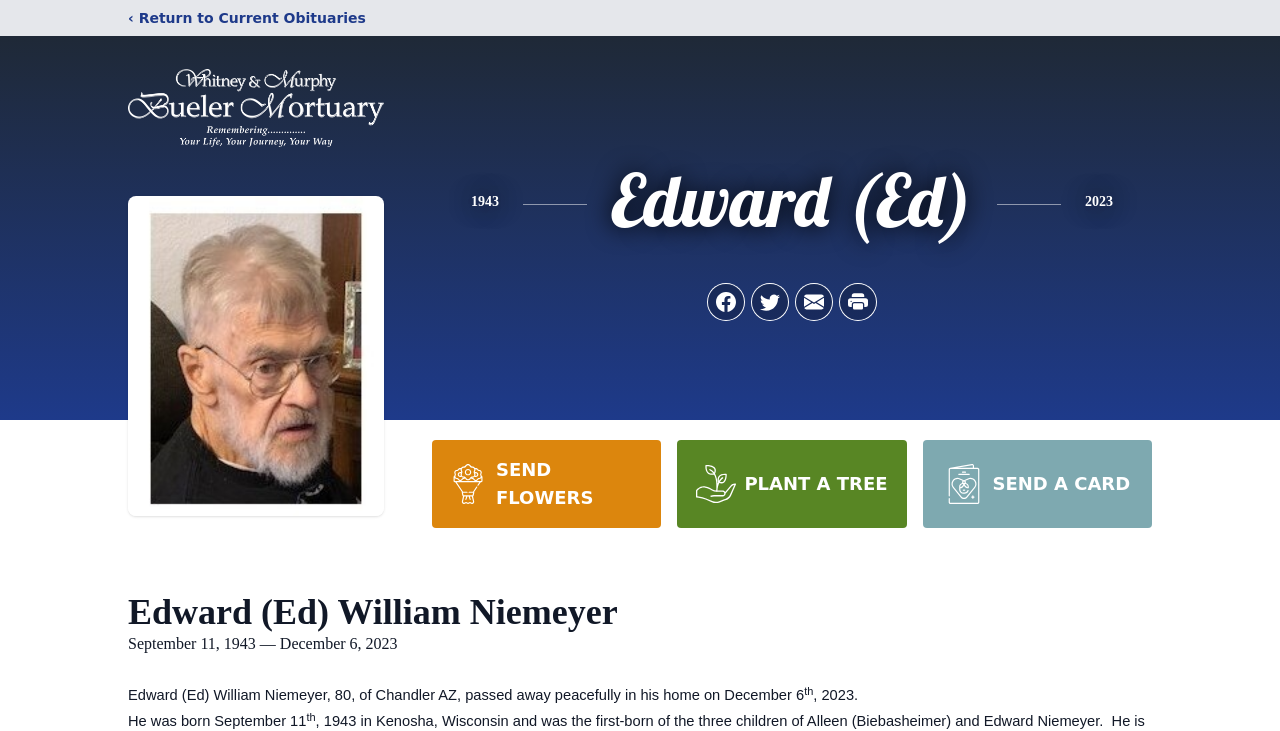Find the bounding box coordinates of the element's region that should be clicked in order to follow the given instruction: "Click the 'Send Flowers' link". The coordinates should consist of four float numbers between 0 and 1, i.e., [left, top, right, bottom].

[0.338, 0.602, 0.517, 0.722]